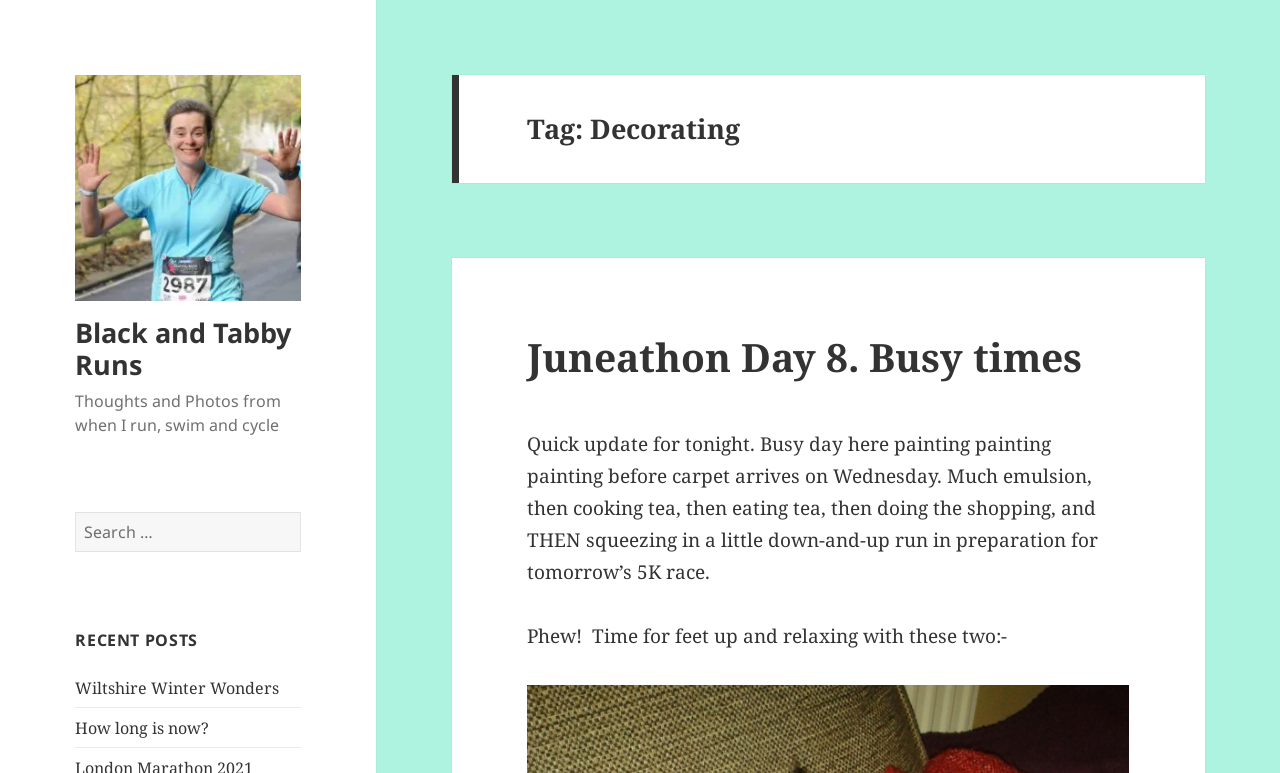Analyze and describe the webpage in a detailed narrative.

The webpage is about Decorating and Black and Tabby Runs, with a focus on running, swimming, and cycling. At the top, there is a link and an image, both labeled "Black and Tabby Runs", positioned side by side. Below them, there is a brief description "Thoughts and Photos from when I run, swim and cycle". 

To the right of the description, there is a search bar with a label "Search for:" and a search button labeled "SEARCH". 

Further down, there is a heading "RECENT POSTS" followed by two links, "Wiltshire Winter Wonders" and "How long is now?". 

On the right side of the page, there is a section with a heading "Tag: Decorating" and another heading "Juneathon Day 8. Busy times". Below the latter, there is a link to the same post and a brief text describing a busy day of painting, cooking, and running, followed by a short sentence about relaxing with two pets.